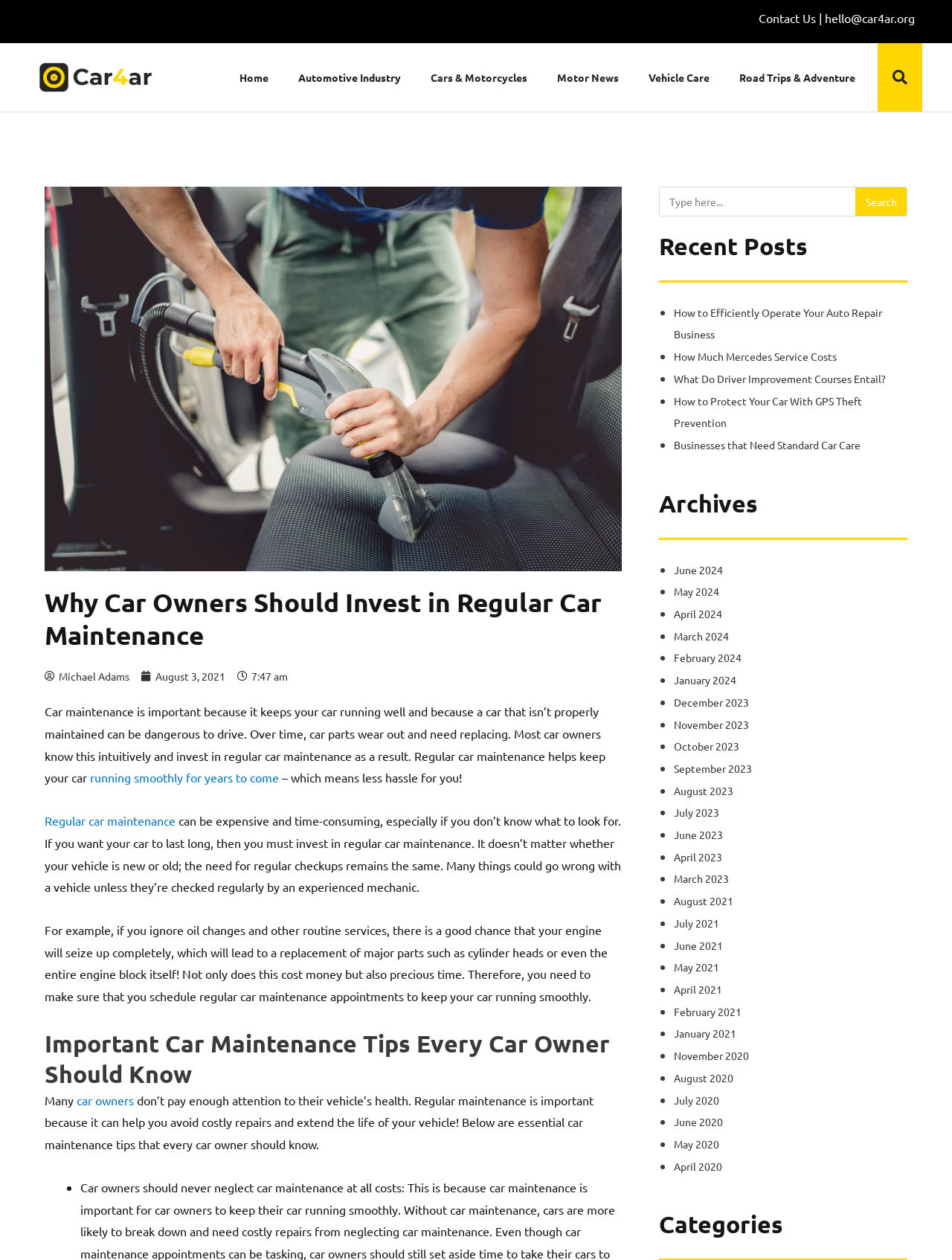Extract the bounding box coordinates for the described element: "parent_node: Search name="s" placeholder="Type here..."". The coordinates should be represented as four float numbers between 0 and 1: [left, top, right, bottom].

[0.693, 0.149, 0.899, 0.171]